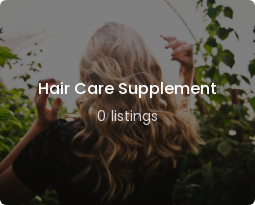How many listings are available under this category?
Please respond to the question thoroughly and include all relevant details.

The caption explicitly states '0 listings', which indicates that there are currently no available products under this category.